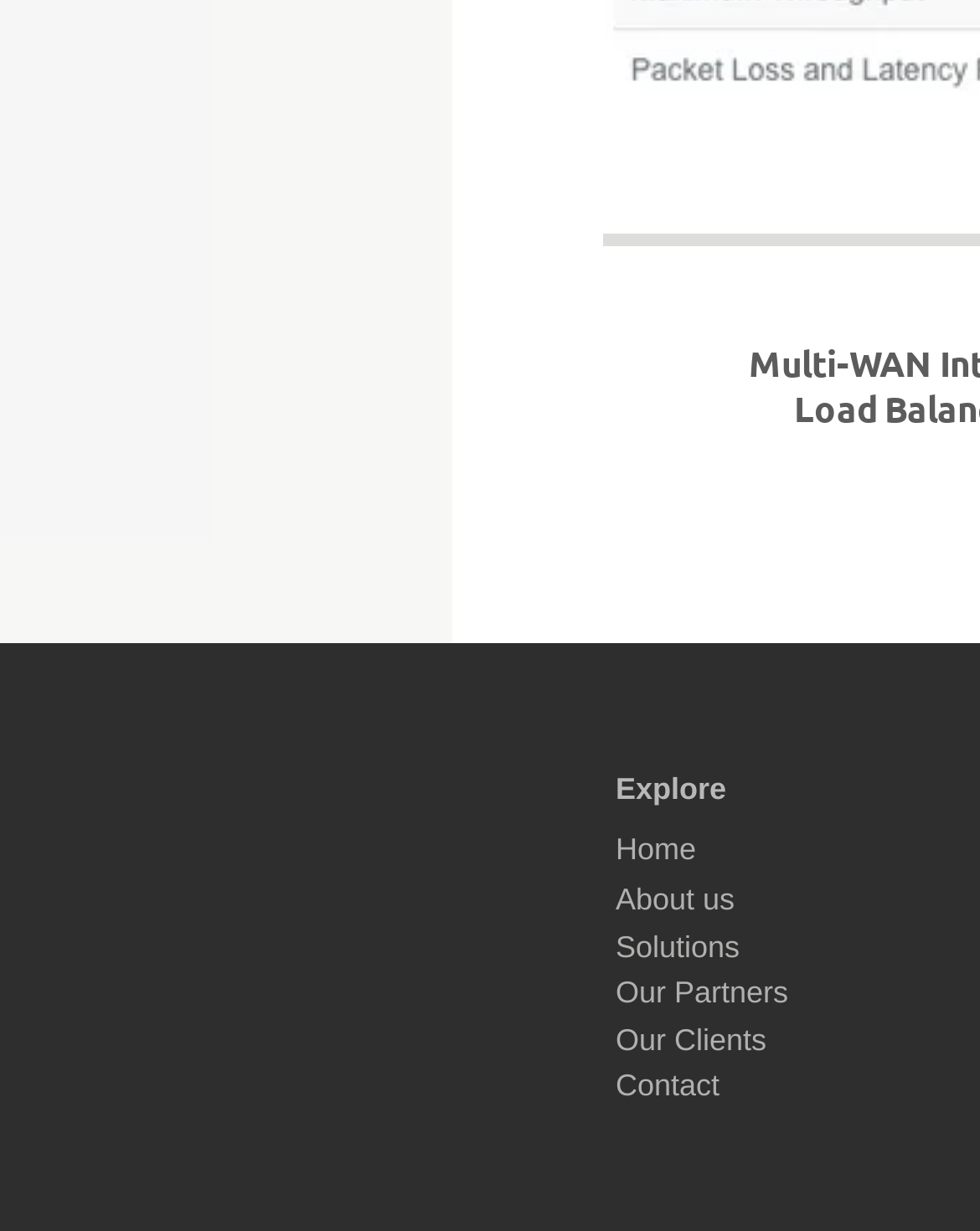Using the given description, provide the bounding box coordinates formatted as (top-left x, top-left y, bottom-right x, bottom-right y), with all values being floating point numbers between 0 and 1. Description: About us

[0.628, 0.716, 0.75, 0.745]